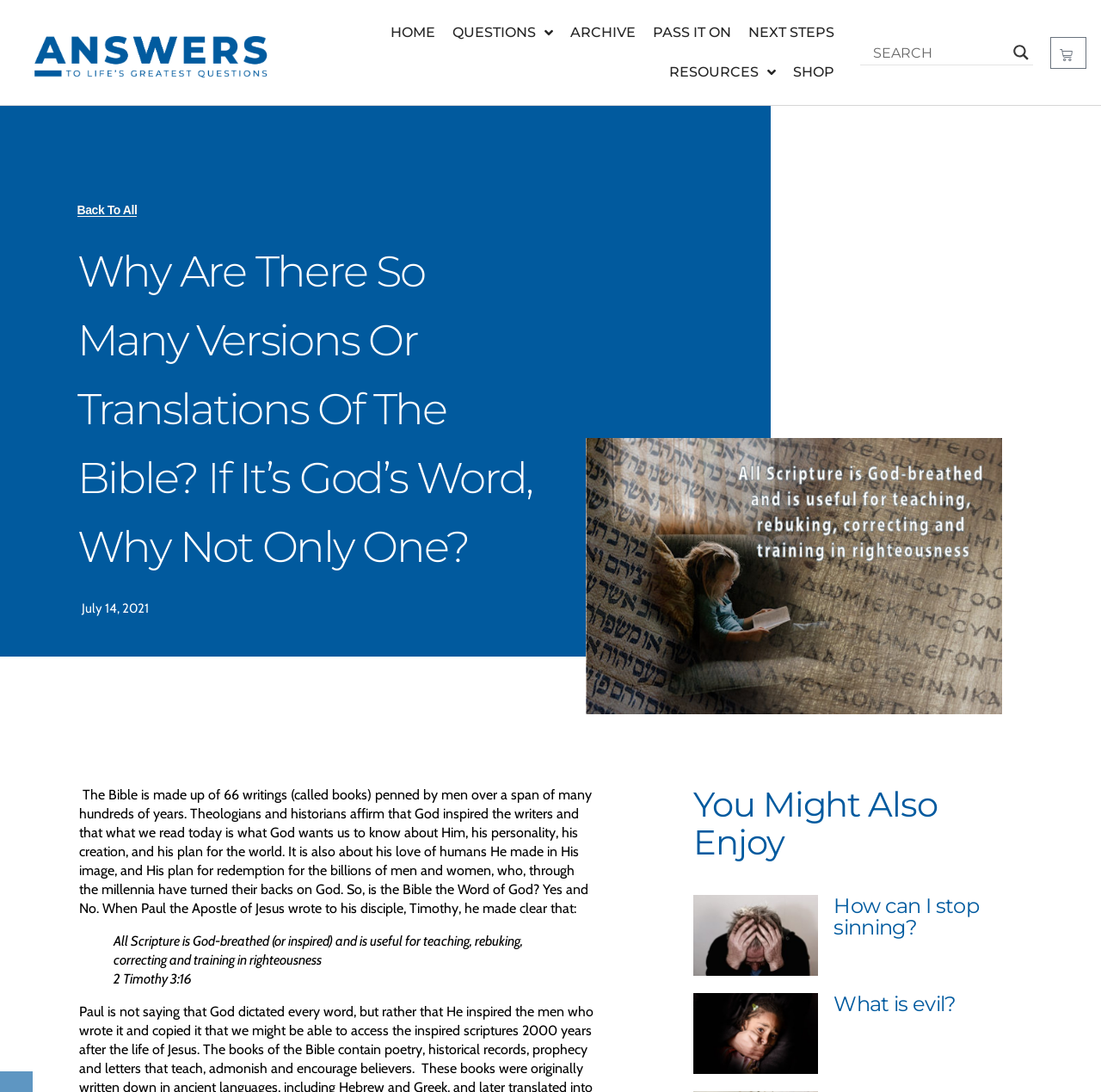What is the purpose of the search form?
Relying on the image, give a concise answer in one word or a brief phrase.

To search the website